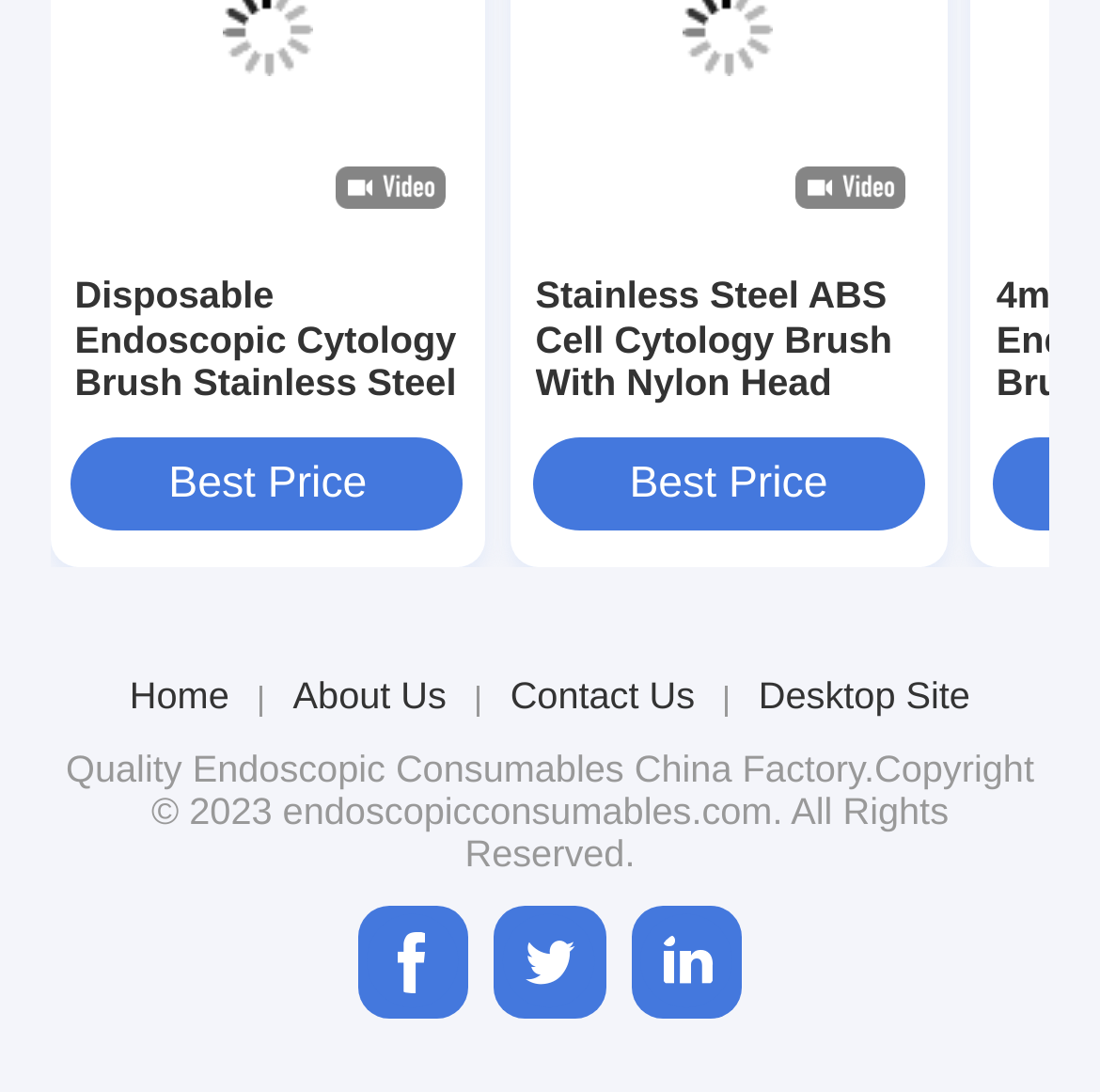Determine the bounding box coordinates of the clickable region to execute the instruction: "Learn about Endoscopic Consumables". The coordinates should be four float numbers between 0 and 1, denoted as [left, top, right, bottom].

[0.175, 0.685, 0.567, 0.724]